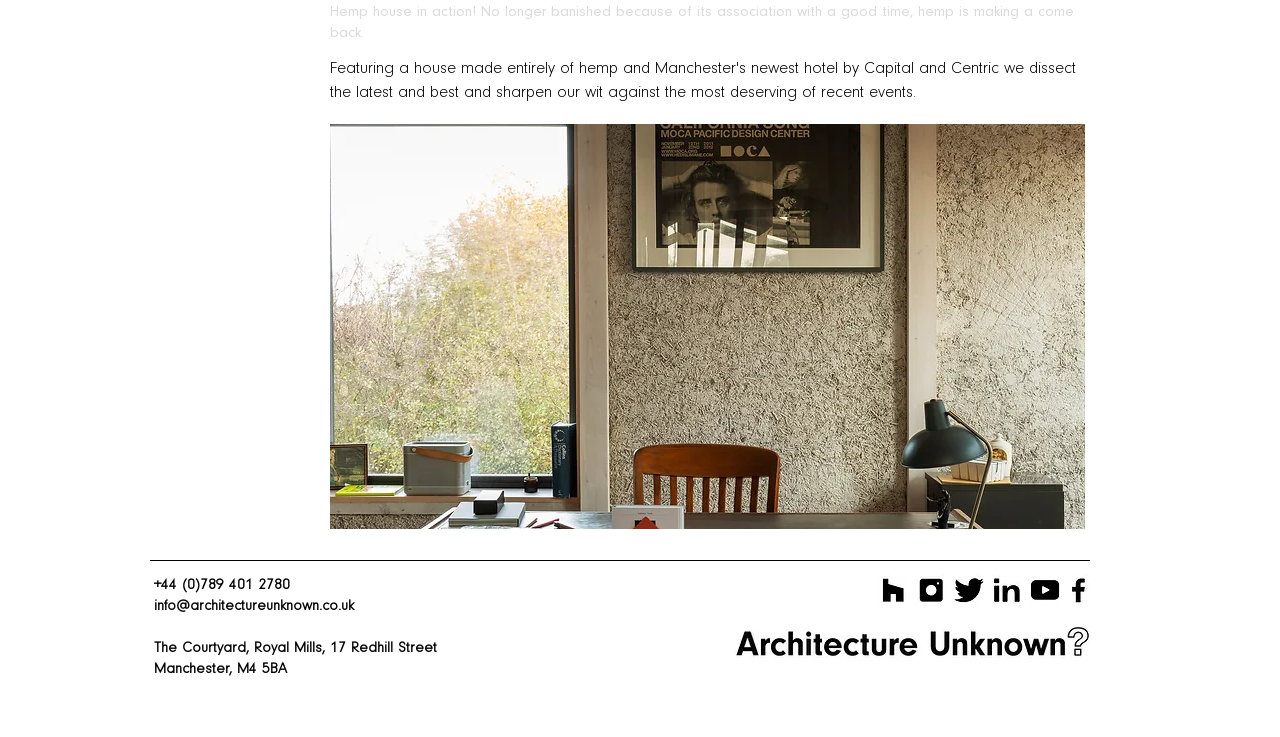Locate the bounding box coordinates of the area where you should click to accomplish the instruction: "View slide show gallery".

[0.258, 0.168, 0.848, 0.718]